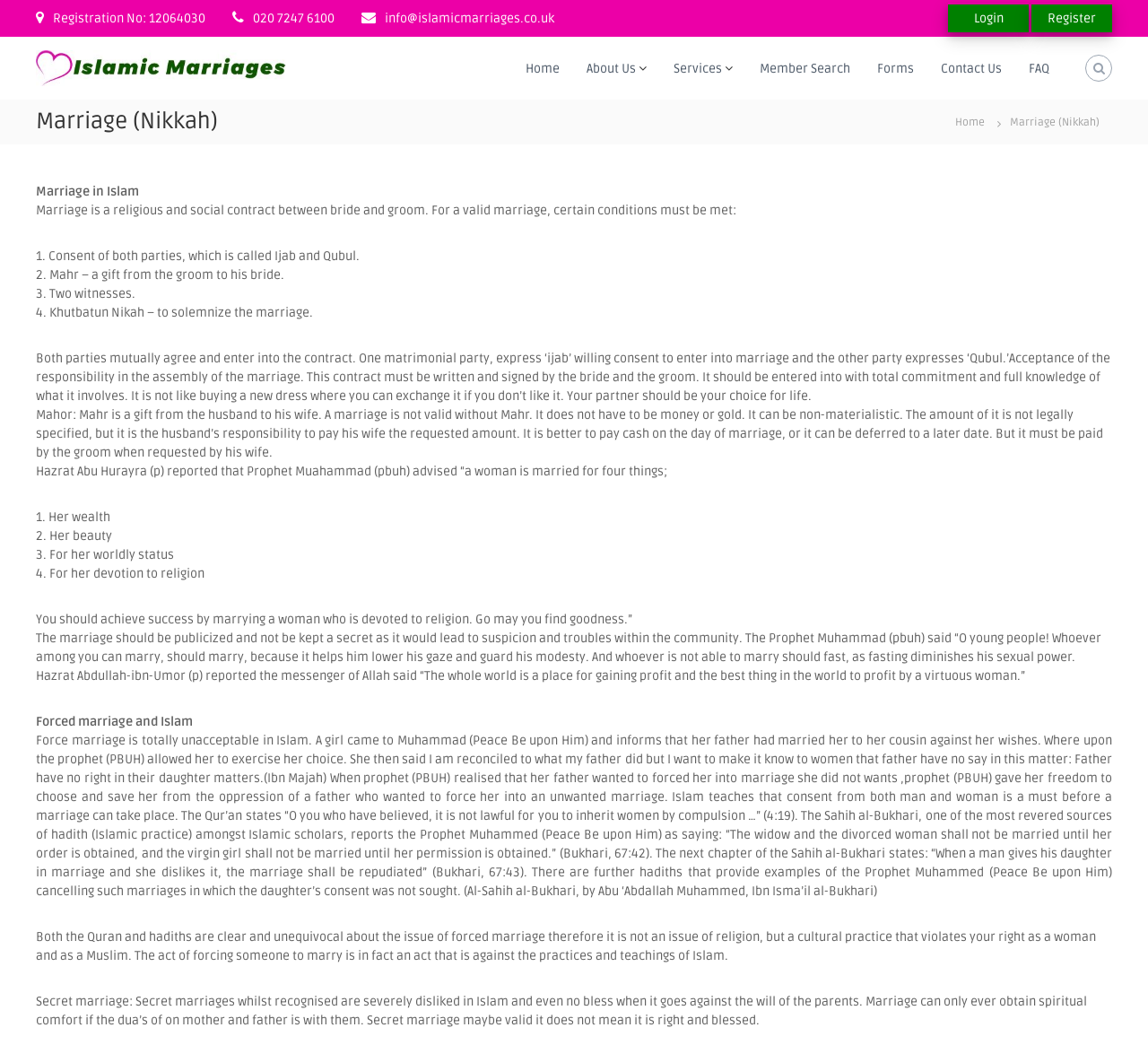Is forced marriage acceptable in Islam?
Identify the answer in the screenshot and reply with a single word or phrase.

No